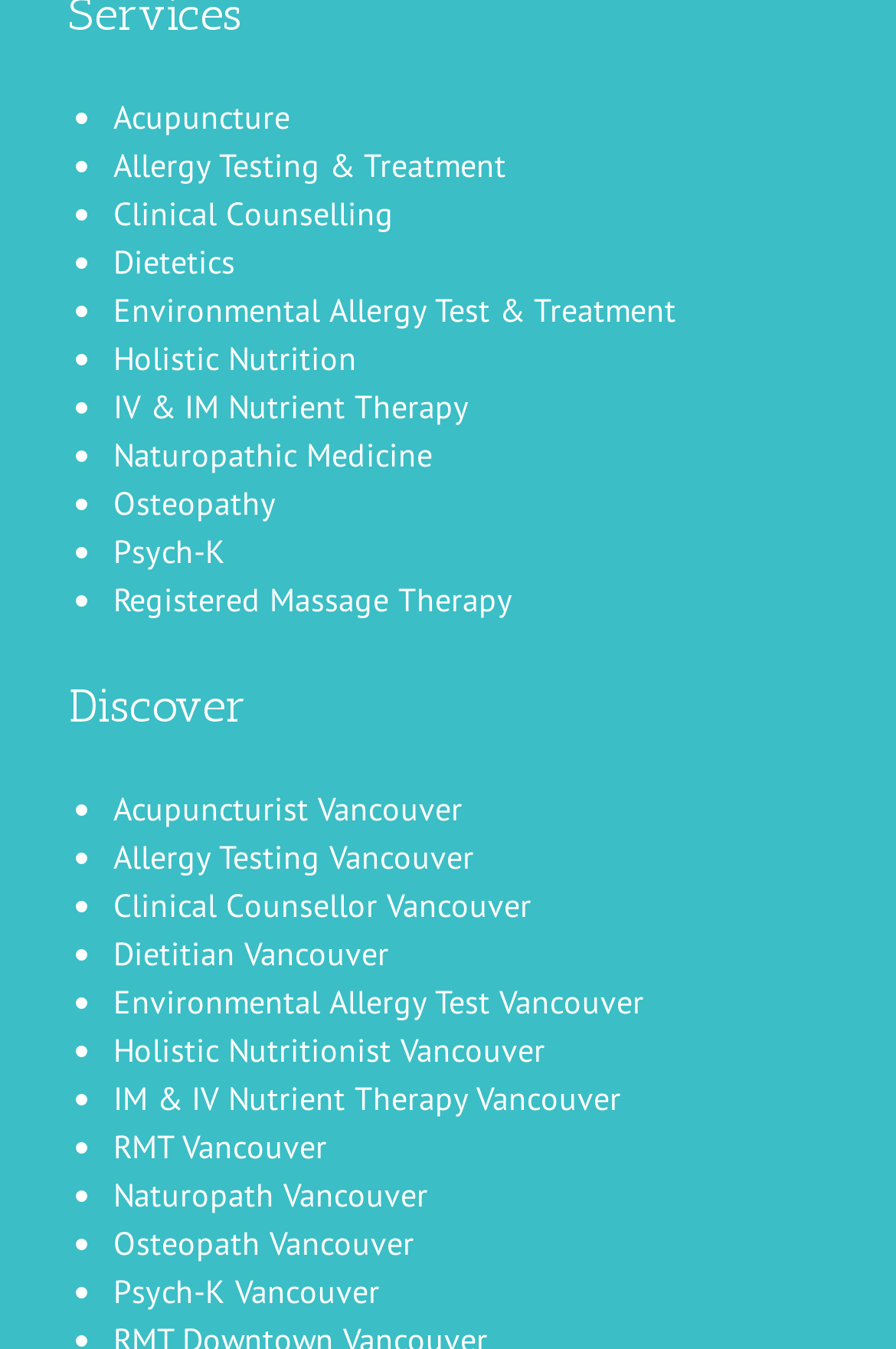Locate the bounding box coordinates of the area that needs to be clicked to fulfill the following instruction: "Visit the Facebook page". The coordinates should be in the format of four float numbers between 0 and 1, namely [left, top, right, bottom].

None